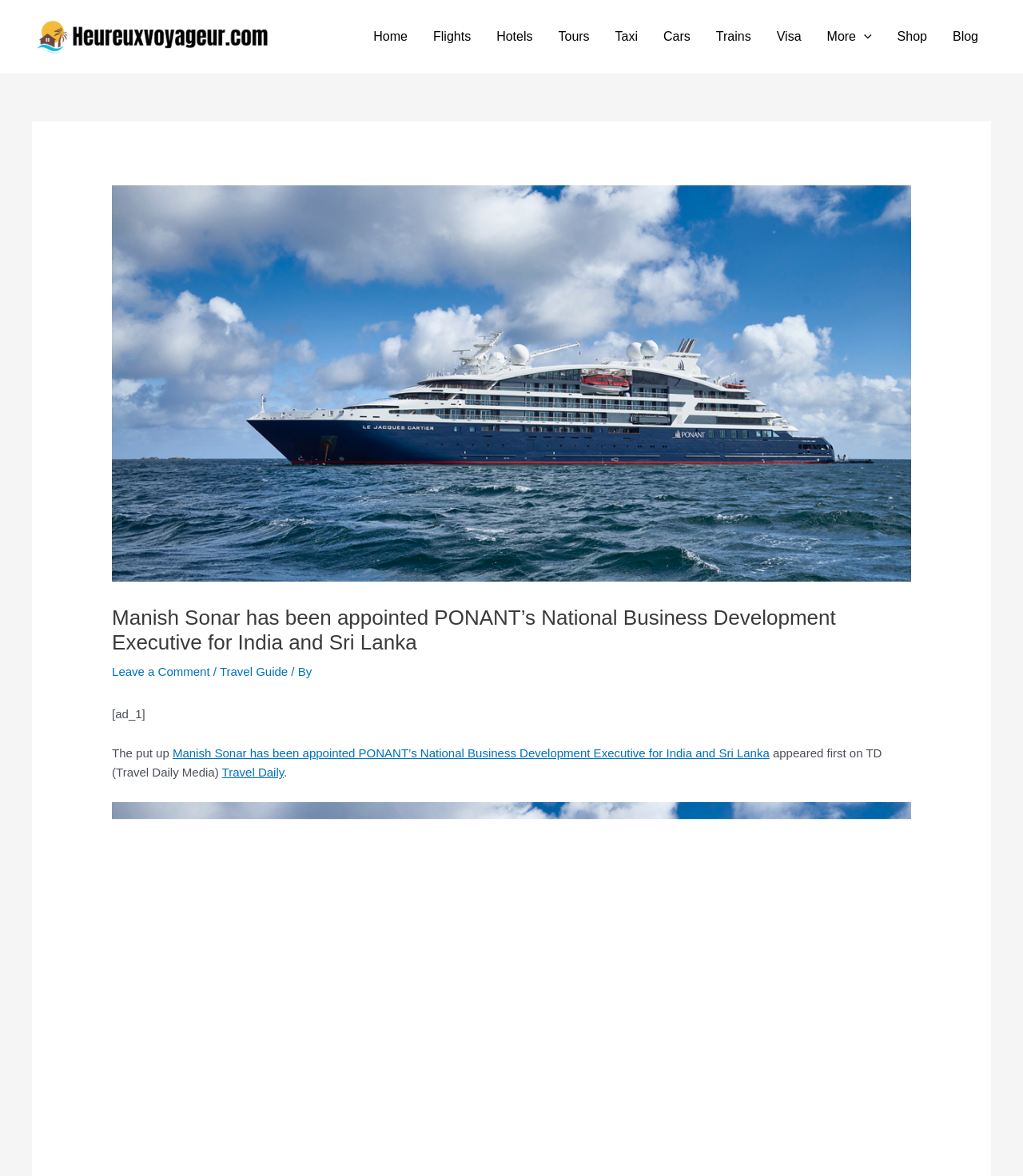What is the name of the travel media website mentioned in the article?
Refer to the image and answer the question using a single word or phrase.

Travel Daily Media